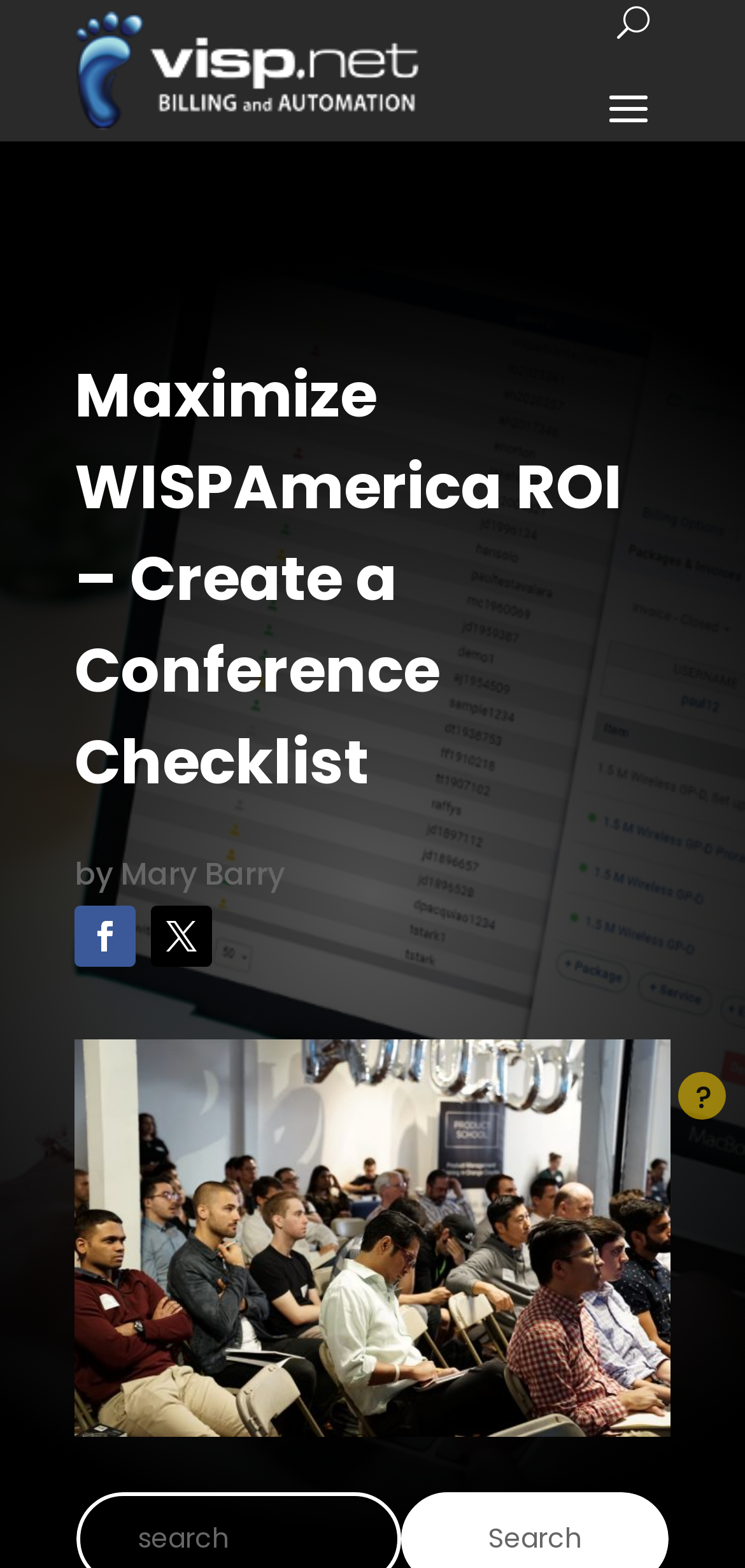Use a single word or phrase to answer the question:
What is the name of the ISP billing system?

Visp.net